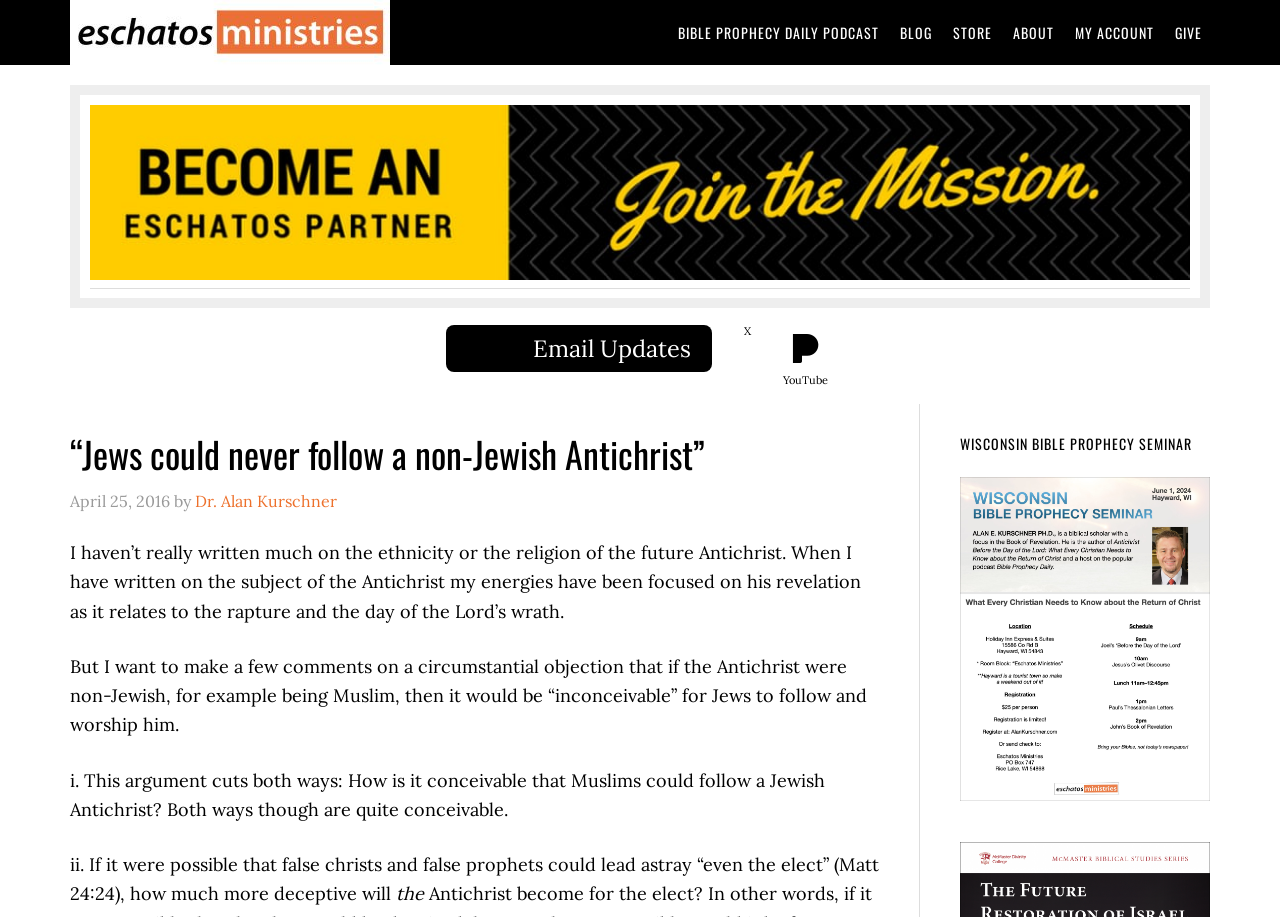Determine the bounding box coordinates of the region to click in order to accomplish the following instruction: "Go to the 'BIBLE PROPHECY DAILY PODCAST' page". Provide the coordinates as four float numbers between 0 and 1, specifically [left, top, right, bottom].

[0.523, 0.0, 0.693, 0.071]